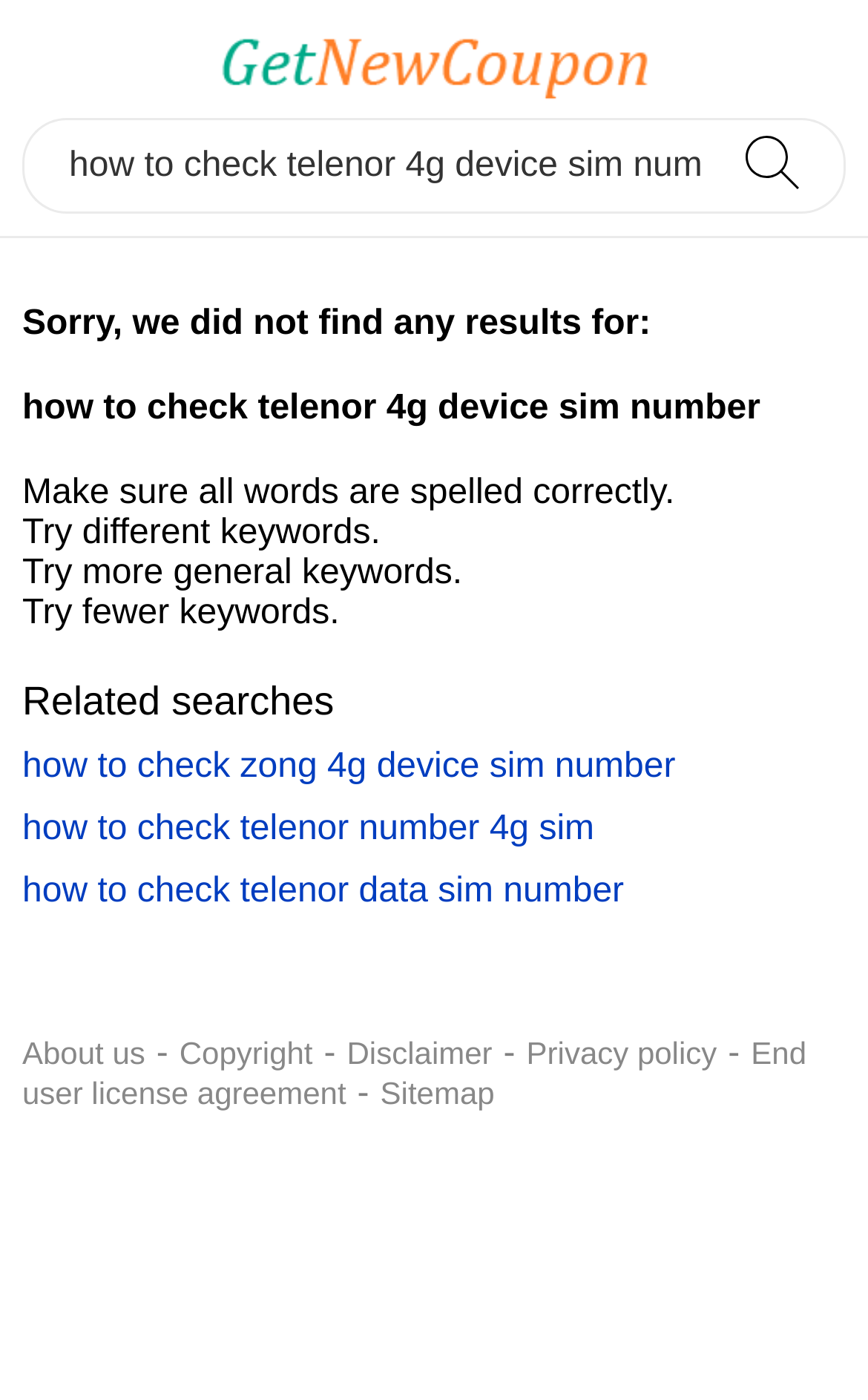Find the bounding box coordinates of the clickable area required to complete the following action: "Search for coupons and stores".

[0.026, 0.084, 0.808, 0.153]